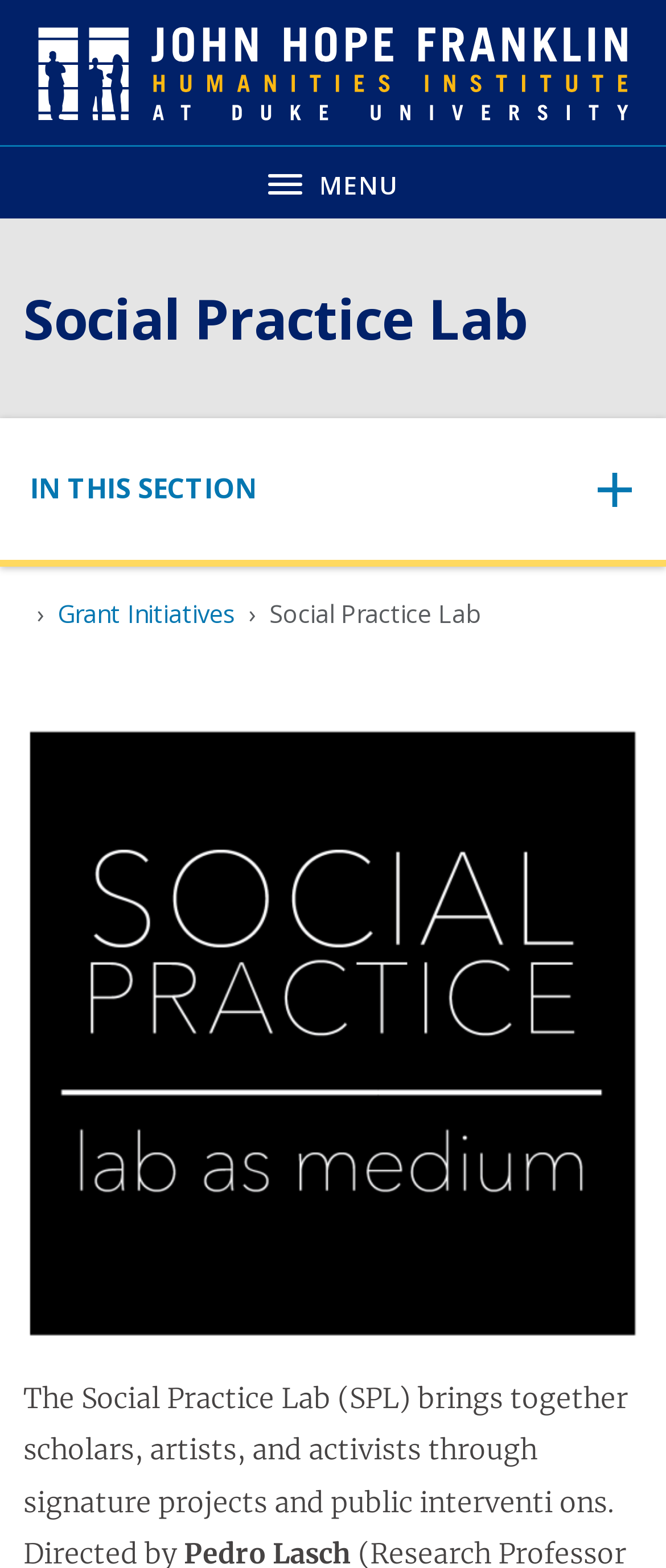Give a one-word or short phrase answer to the question: 
How many navigation menus are there?

Two